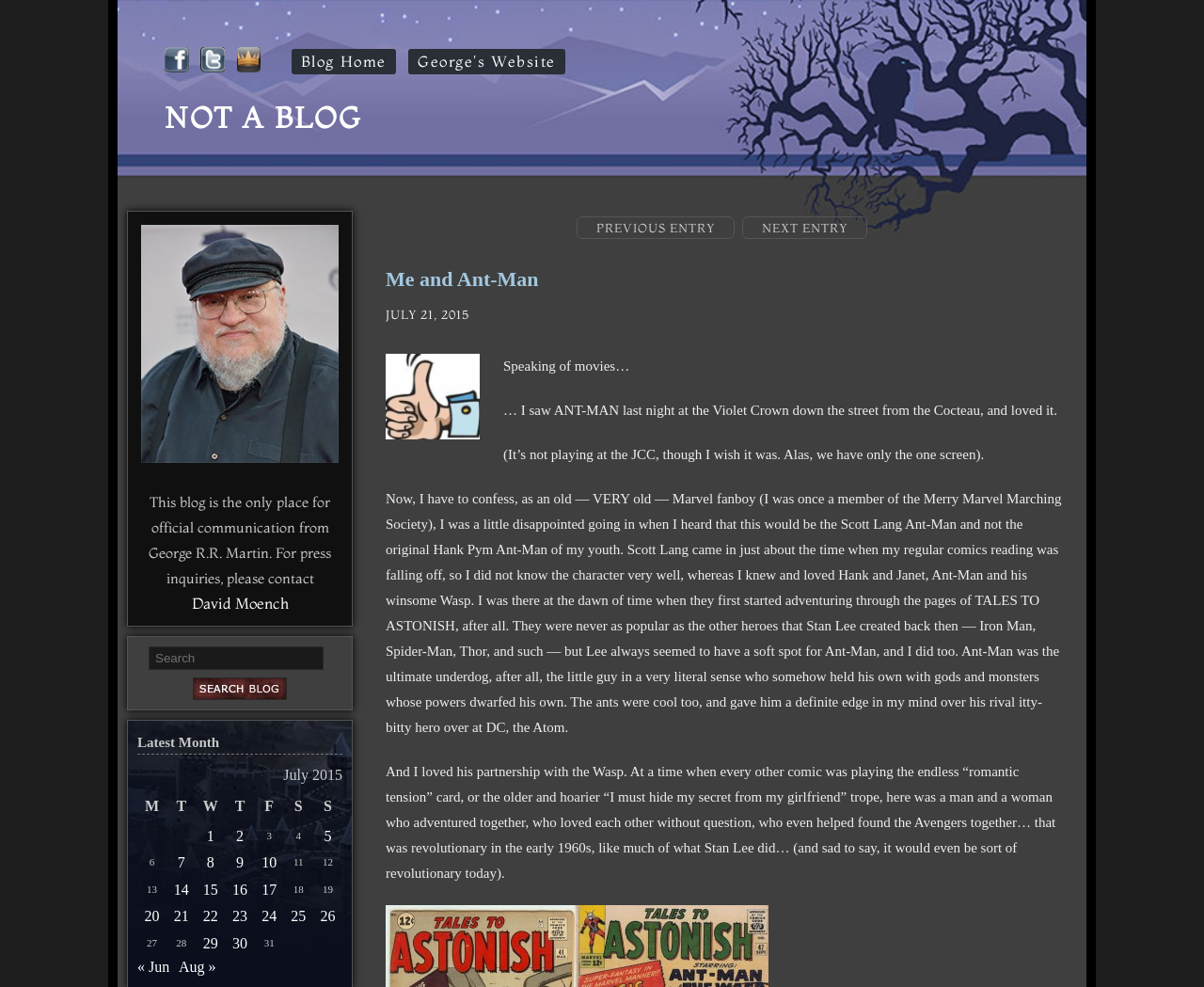Could you highlight the region that needs to be clicked to execute the instruction: "Click on the 'GRRM on Facebook' link"?

[0.137, 0.048, 0.158, 0.077]